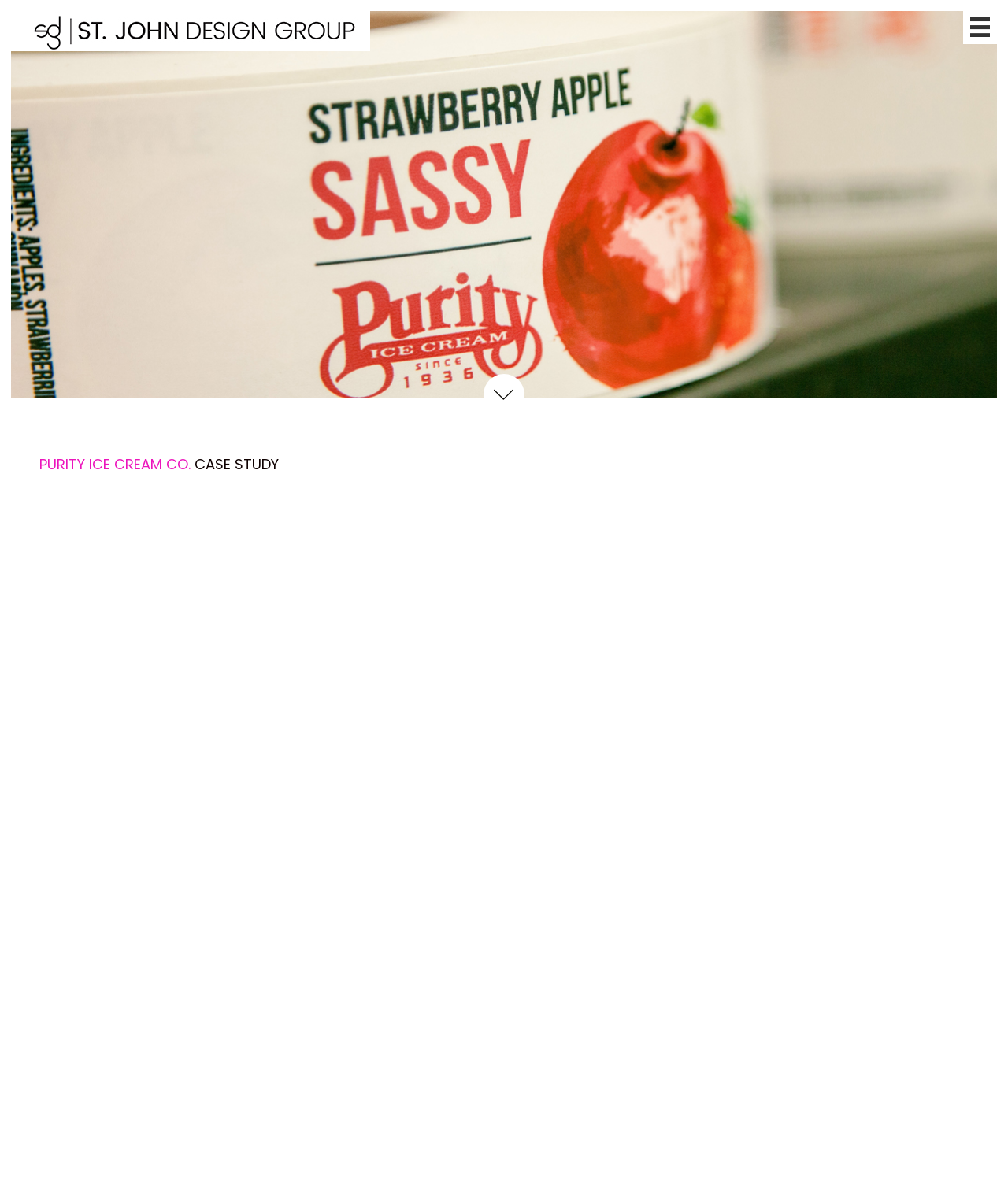What is the concept developed by SDG for Purity Ice Cream Co.?
Based on the image, provide a one-word or brief-phrase response.

Don't cross the Purity line